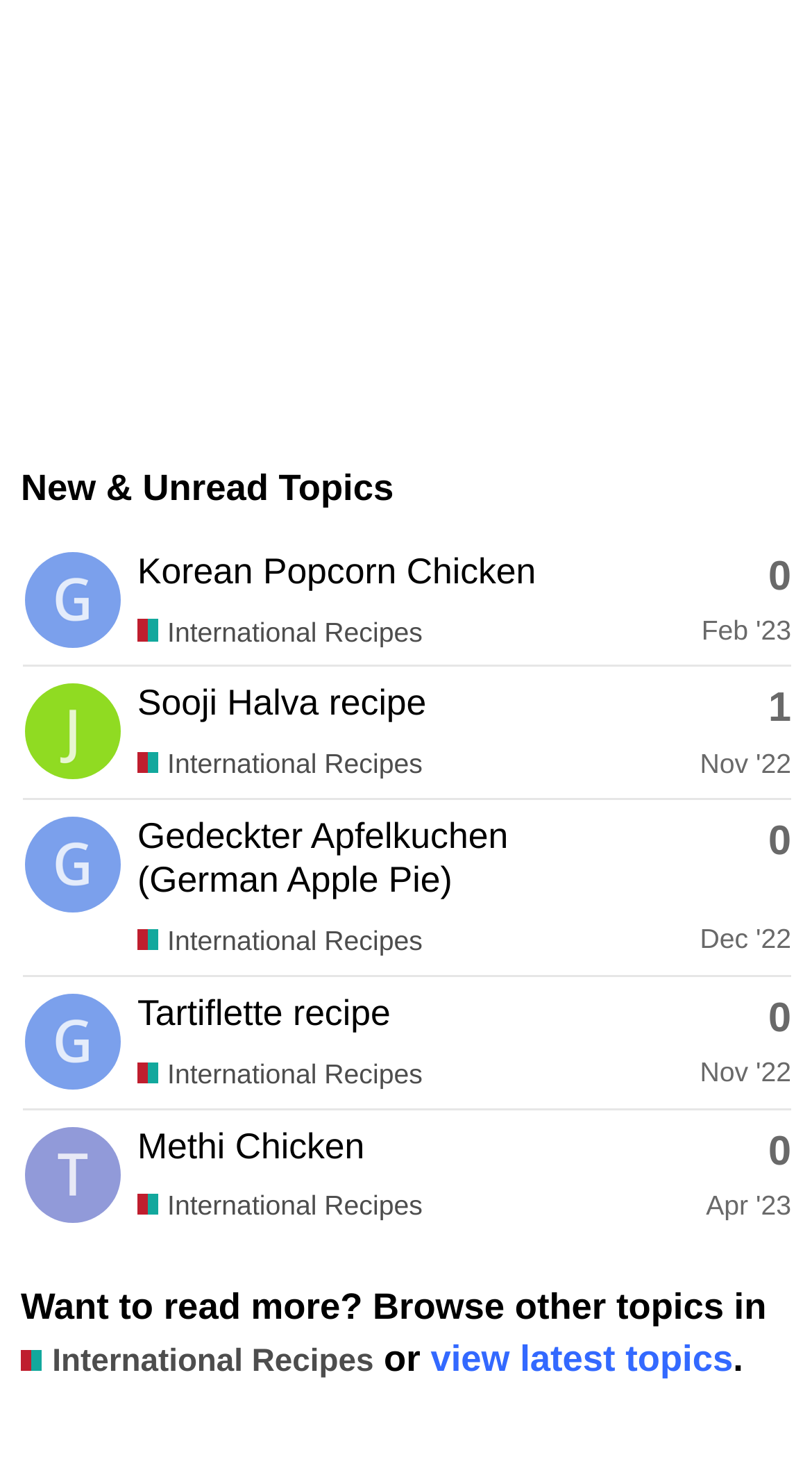How many replies does the second topic have?
Utilize the information in the image to give a detailed answer to the question.

I looked at the second gridcell element and found a generic text element with the text 'This topic has 1 reply', indicating that the second topic has 1 reply.